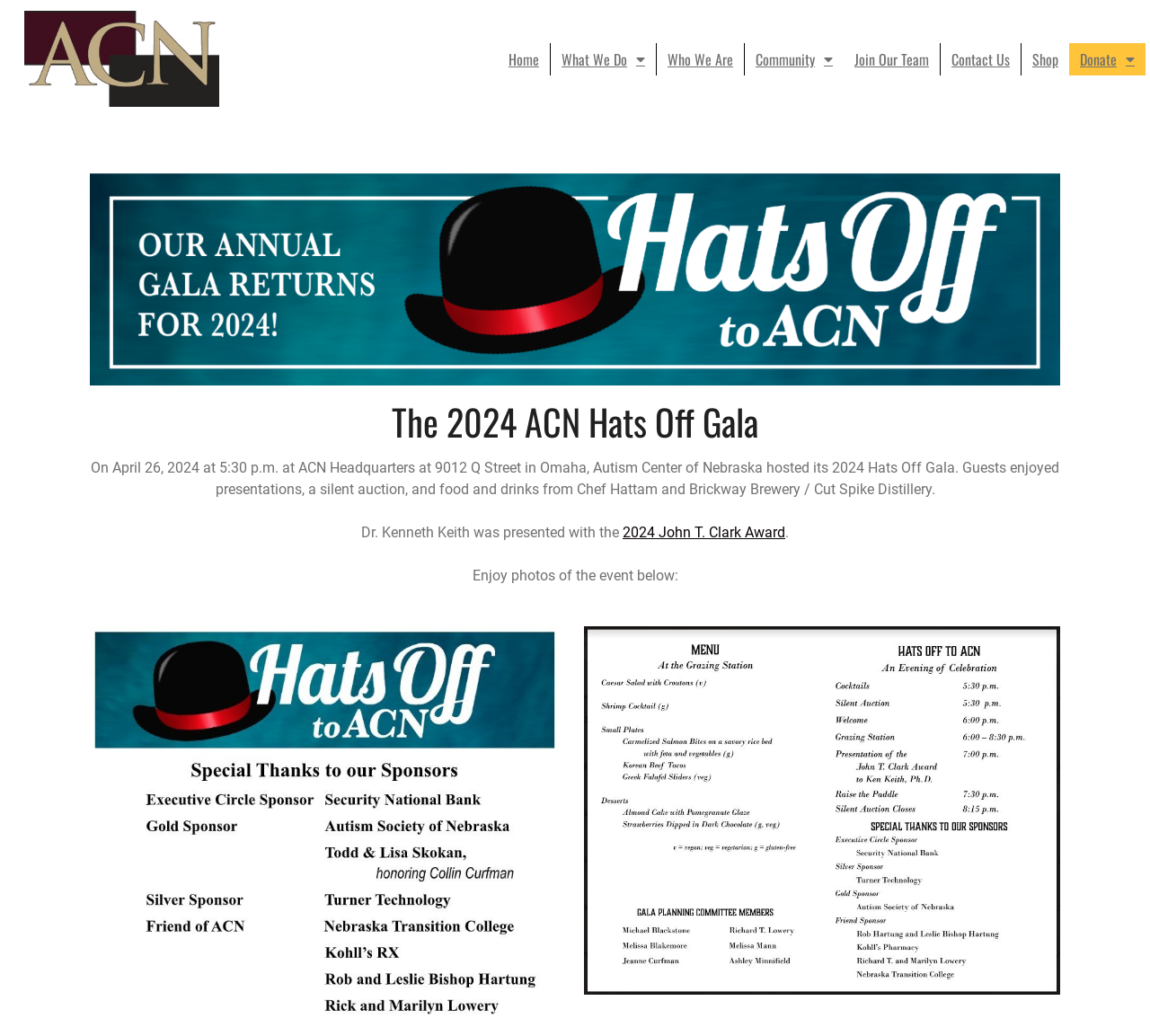Summarize the contents and layout of the webpage in detail.

The webpage is about the 2024 ACN Hats Off Gala, an event hosted by the Autism Center of Nebraska. At the top left corner, there is an ACN logo, which is an image linked to the organization's homepage. 

Below the logo, there is a navigation menu with seven links: Home, What We Do, Who We Are, Community, Join Our Team, Contact Us, and Shop. Each link is positioned horizontally next to each other, spanning across the top of the page.

The main content of the page is dedicated to the 2024 ACN Hats Off Gala. There is a large image of the gala, taking up most of the width of the page, positioned below the navigation menu. Above the image, there is a heading that reads "The 2024 ACN Hats Off Gala". 

Below the heading, there is a paragraph of text that describes the event, including the date, time, location, and activities that took place. The text is positioned below the image and spans across the width of the page.

Further down, there is a mention of Dr. Kenneth Keith being presented with the 2024 John T. Clark Award, with a link to more information about the award. 

Below this, there is a section that invites visitors to enjoy photos of the event. There are two images, one showing the sponsors of the event and the other showing the menu and program of the gala. These images are positioned side by side, taking up the width of the page.